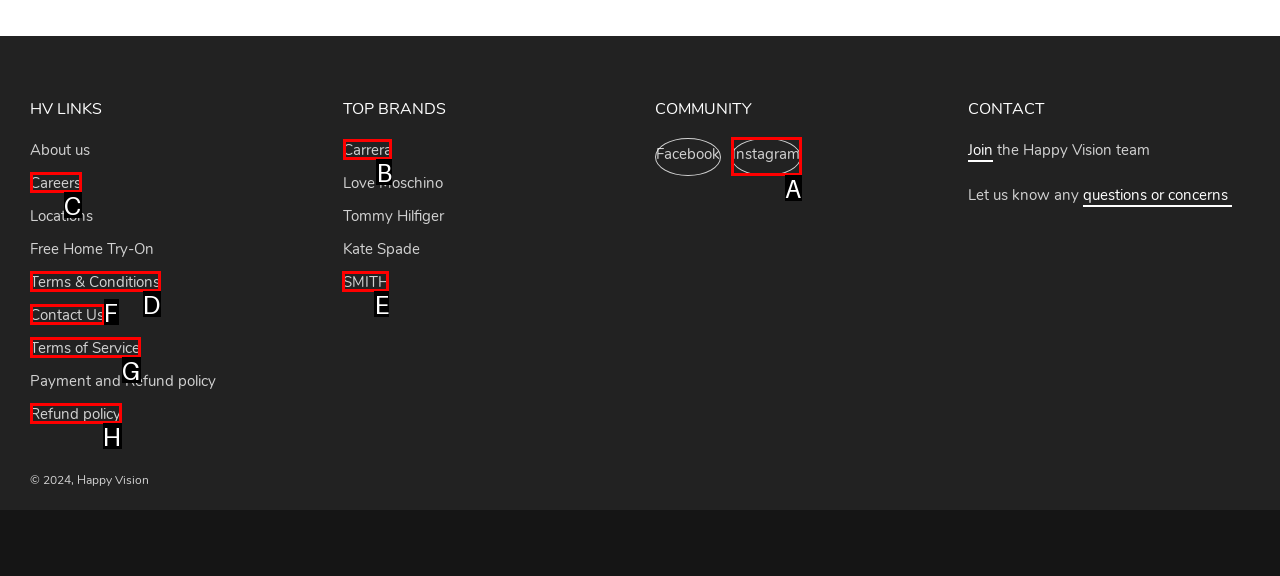Indicate which lettered UI element to click to fulfill the following task: View Carrera
Provide the letter of the correct option.

B